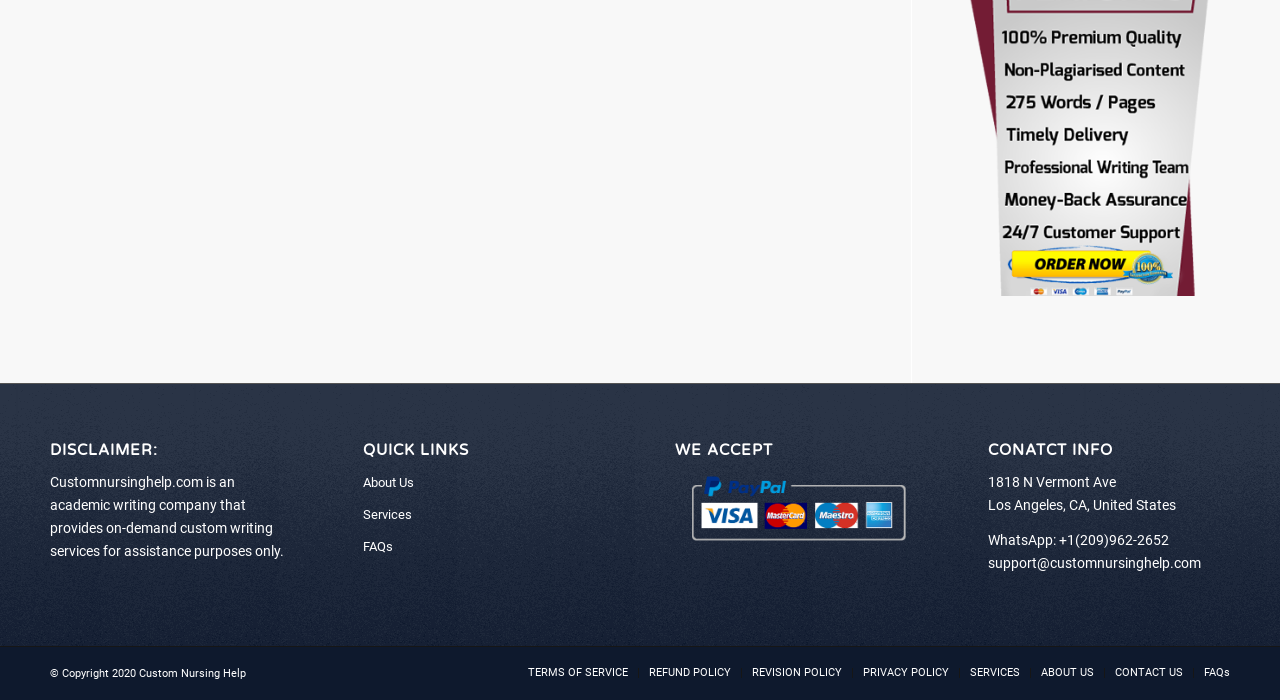Locate the bounding box of the UI element based on this description: "ABOUT US". Provide four float numbers between 0 and 1 as [left, top, right, bottom].

[0.813, 0.951, 0.855, 0.97]